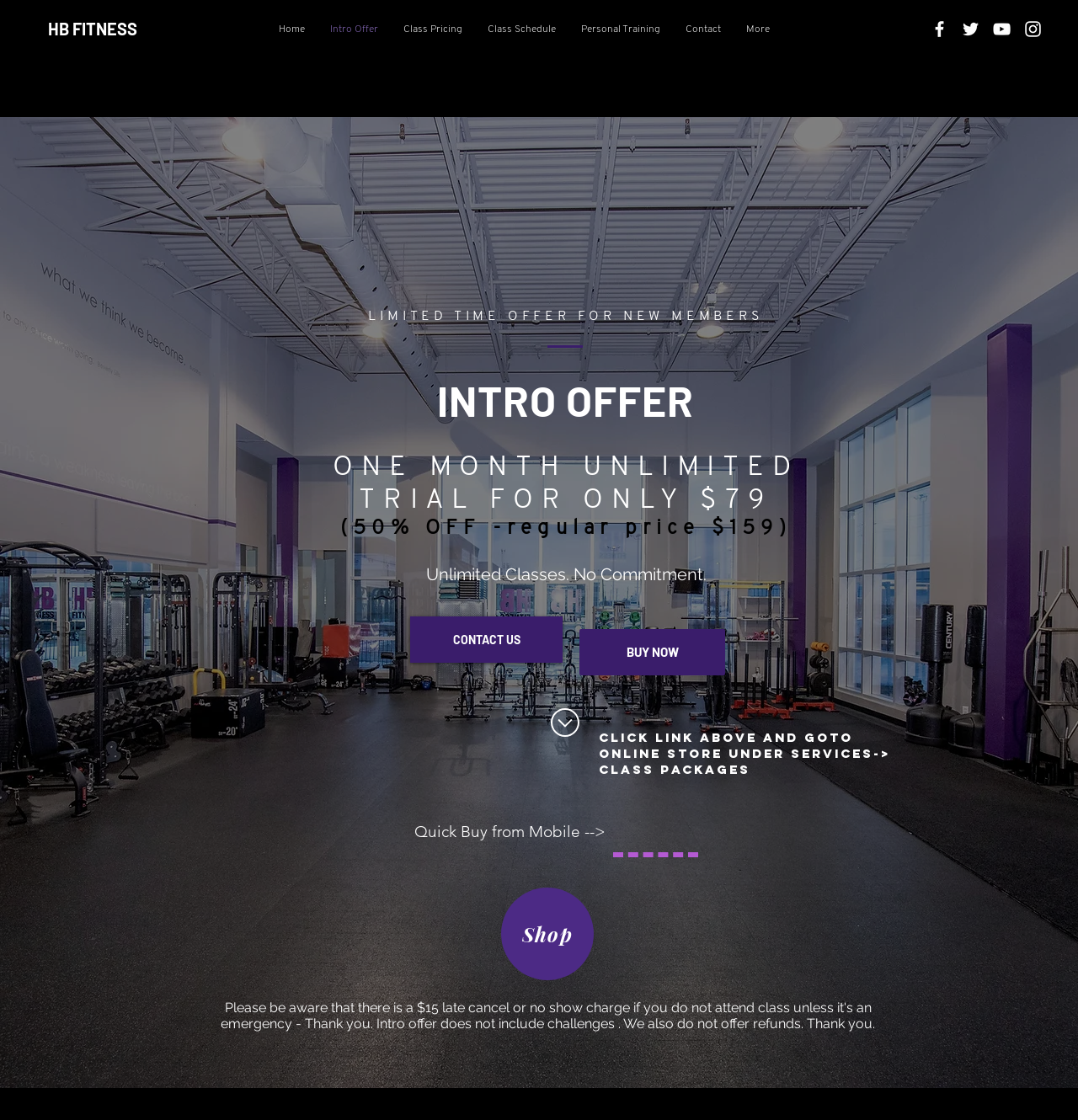What is the image above the intro offer details?
Please provide an in-depth and detailed response to the question.

I determined the answer by examining the image element on the webpage, which is located above the intro offer details. The image has a filename of 'WEeL1LwQ.jpeg', indicating that it is the image displayed on the webpage.